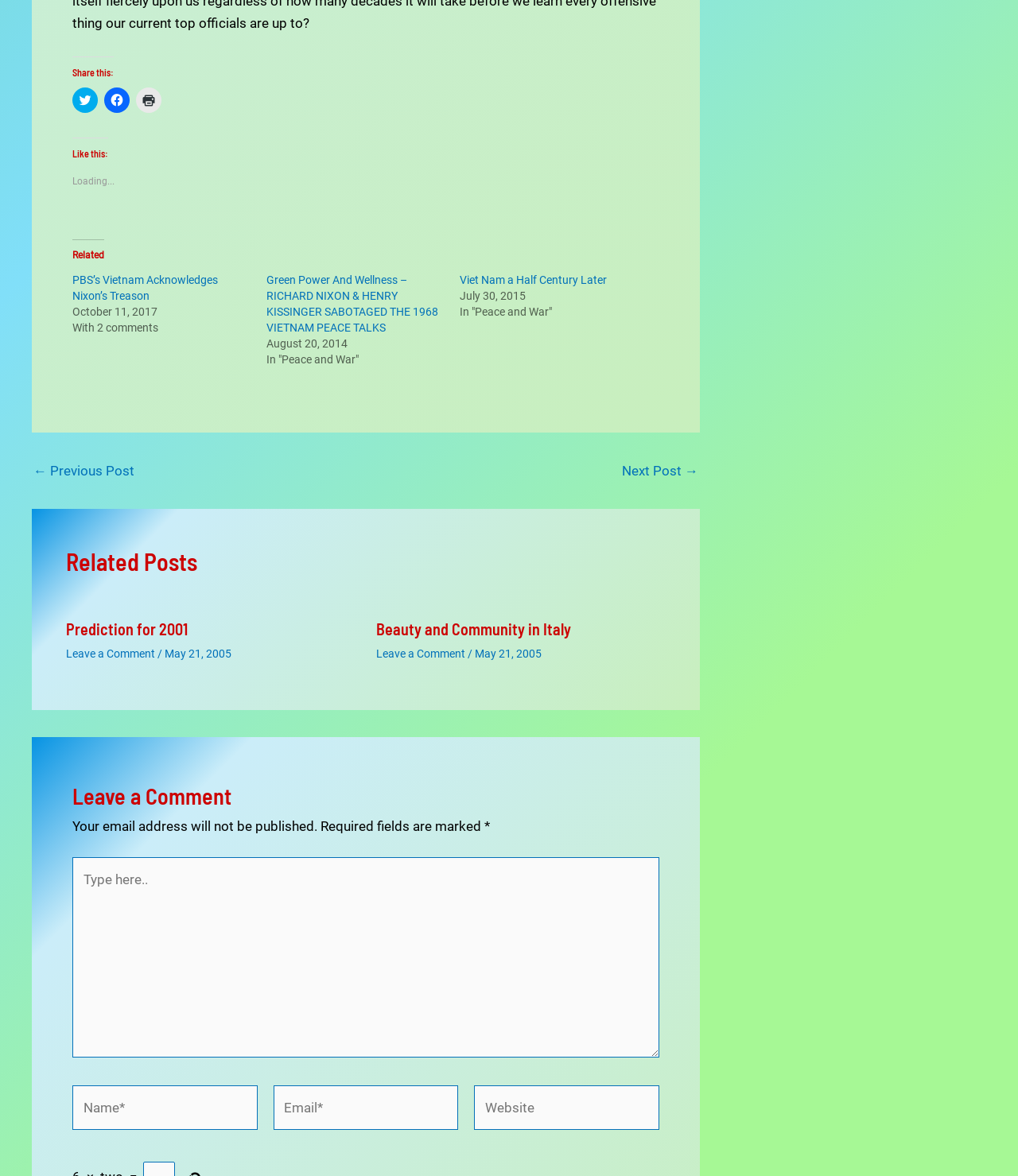Find the bounding box coordinates of the clickable element required to execute the following instruction: "Click to share on Twitter". Provide the coordinates as four float numbers between 0 and 1, i.e., [left, top, right, bottom].

[0.071, 0.074, 0.096, 0.096]